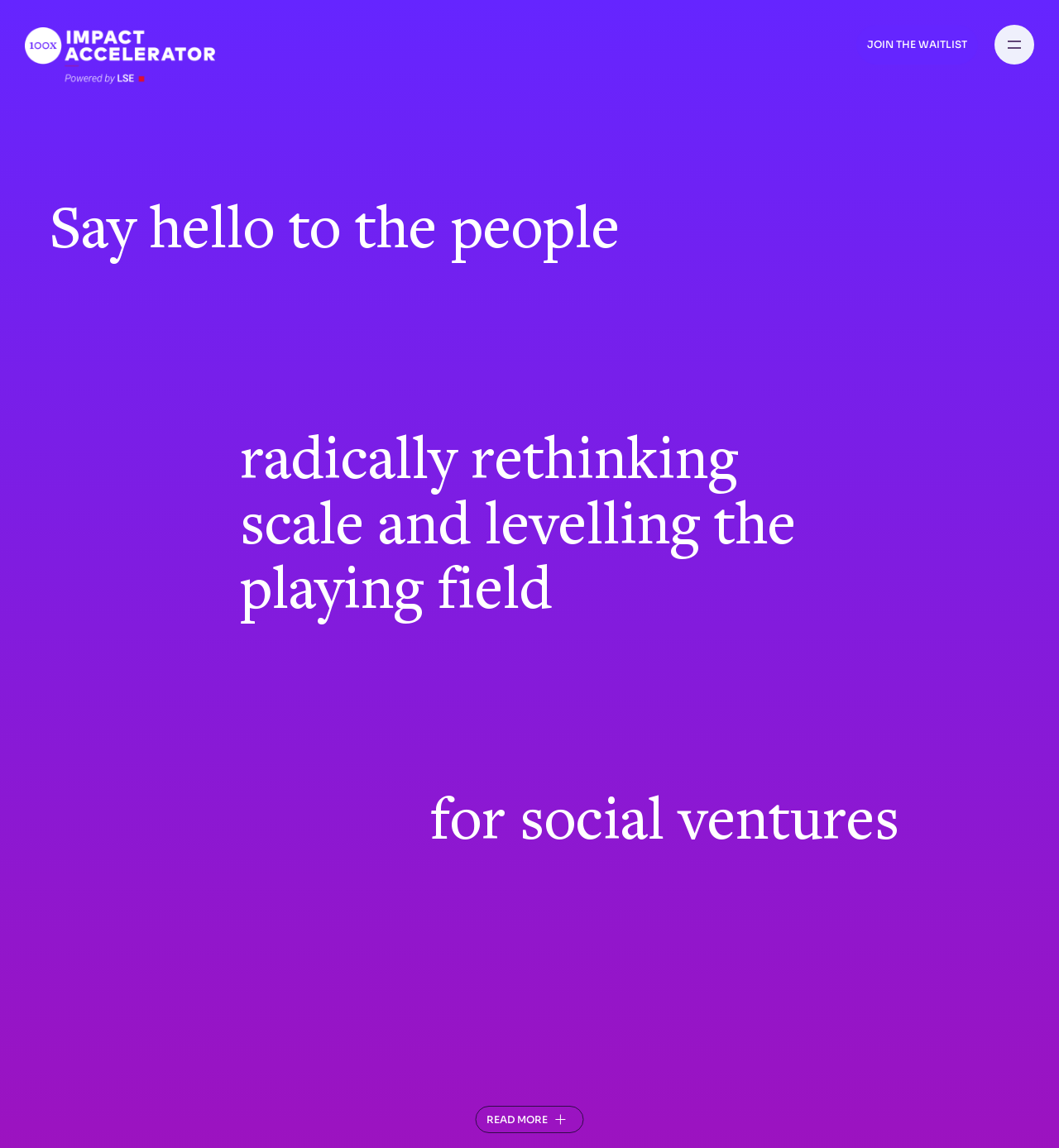Offer a meticulous description of the webpage's structure and content.

The webpage is about the "Meet the Team" section of the Impact Accelerator. At the top left corner, there is a "Skip to main content" link. Below it, there is a header section that spans the entire width of the page, containing three elements: a "Go to Homepage" link on the left, a "JOIN THE WAITLIST" link on the right, and an "Open menu" button on the far right.

Below the header section, there are three paragraphs of text. The first paragraph starts with "Say hello to the people" and is positioned near the top left of the page. The second paragraph, "radically rethinking scale and levelling the playing field", is located below the first paragraph, slightly to the right. The third paragraph, "for social ventures", is positioned below the second paragraph, again slightly to the right.

At the bottom of the page, there is a "Expand mission statement" element with a "READ MORE" link inside it, which is centered horizontally and positioned near the bottom of the page.